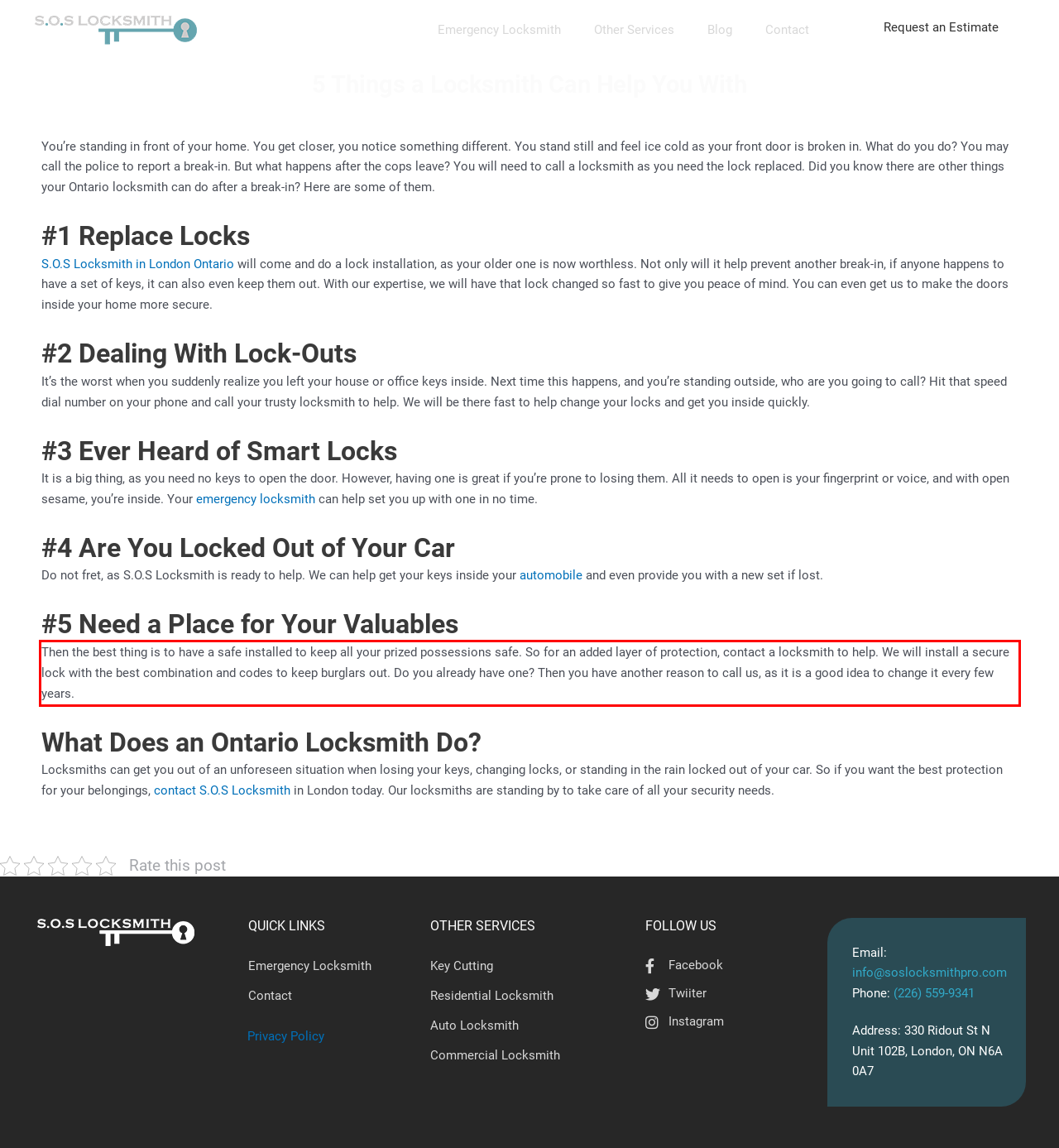Please recognize and transcribe the text located inside the red bounding box in the webpage image.

Then the best thing is to have a safe installed to keep all your prized possessions safe. So for an added layer of protection, contact a locksmith to help. We will install a secure lock with the best combination and codes to keep burglars out. Do you already have one? Then you have another reason to call us, as it is a good idea to change it every few years.